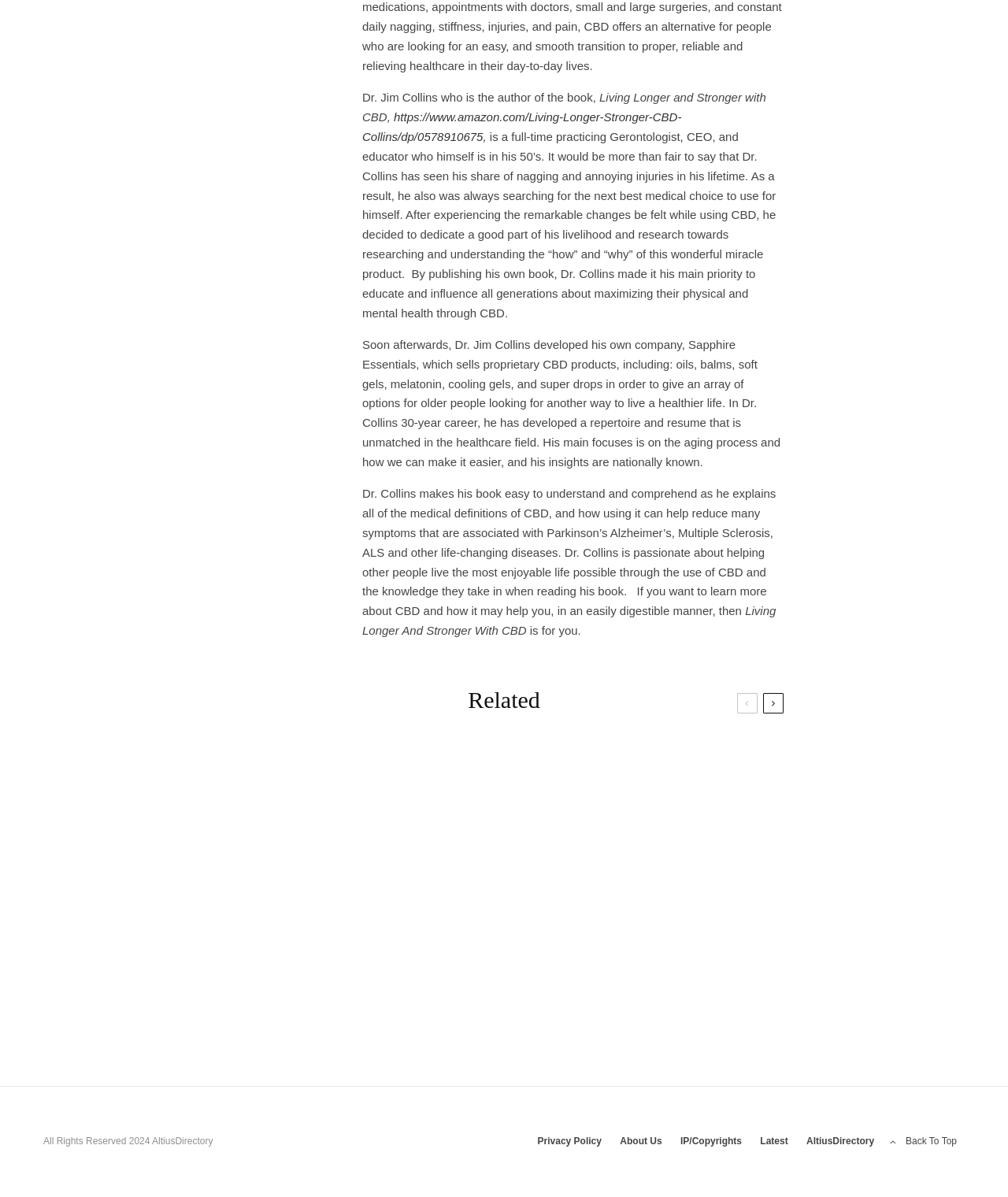Pinpoint the bounding box coordinates of the clickable element needed to complete the instruction: "Learn more about CBD and its benefits". The coordinates should be provided as four float numbers between 0 and 1: [left, top, right, bottom].

[0.359, 0.407, 0.77, 0.516]